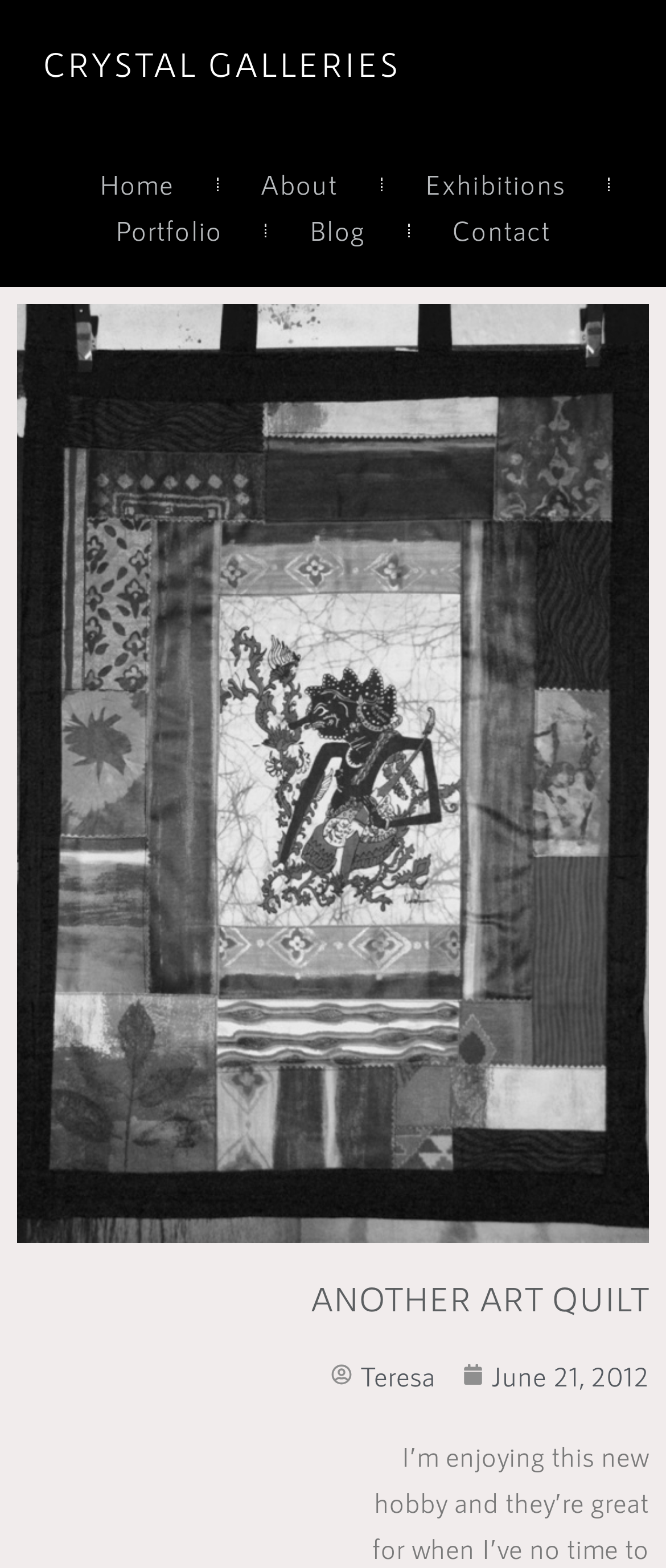Provide the bounding box coordinates of the UI element that matches the description: "Blog".

[0.464, 0.132, 0.548, 0.162]